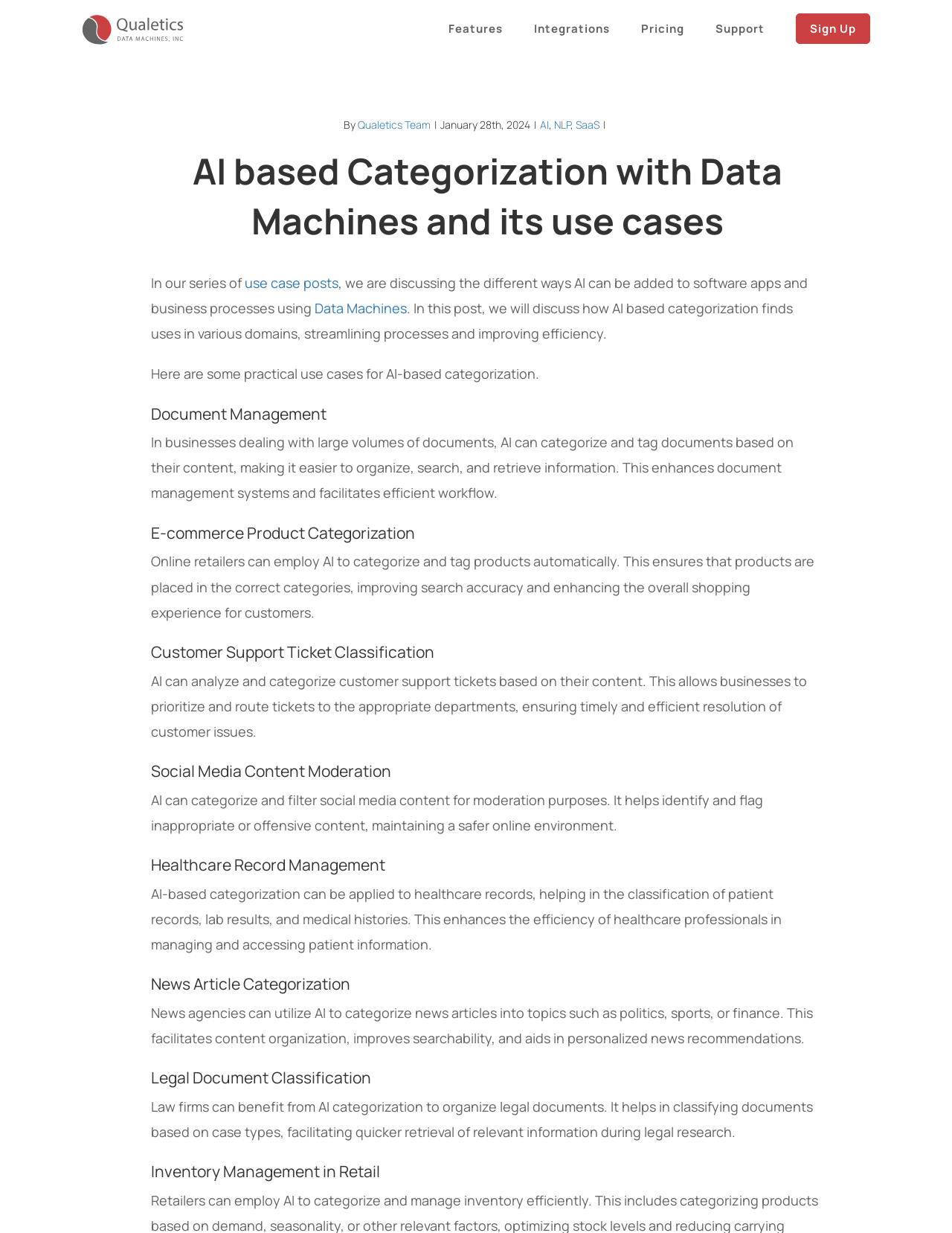Refer to the screenshot and answer the following question in detail:
What is the application of AI-based categorization in healthcare?

The webpage mentions that AI-based categorization can be applied to healthcare records, helping in the classification of patient records, lab results, and medical histories, which enhances the efficiency of healthcare professionals in managing and accessing patient information.